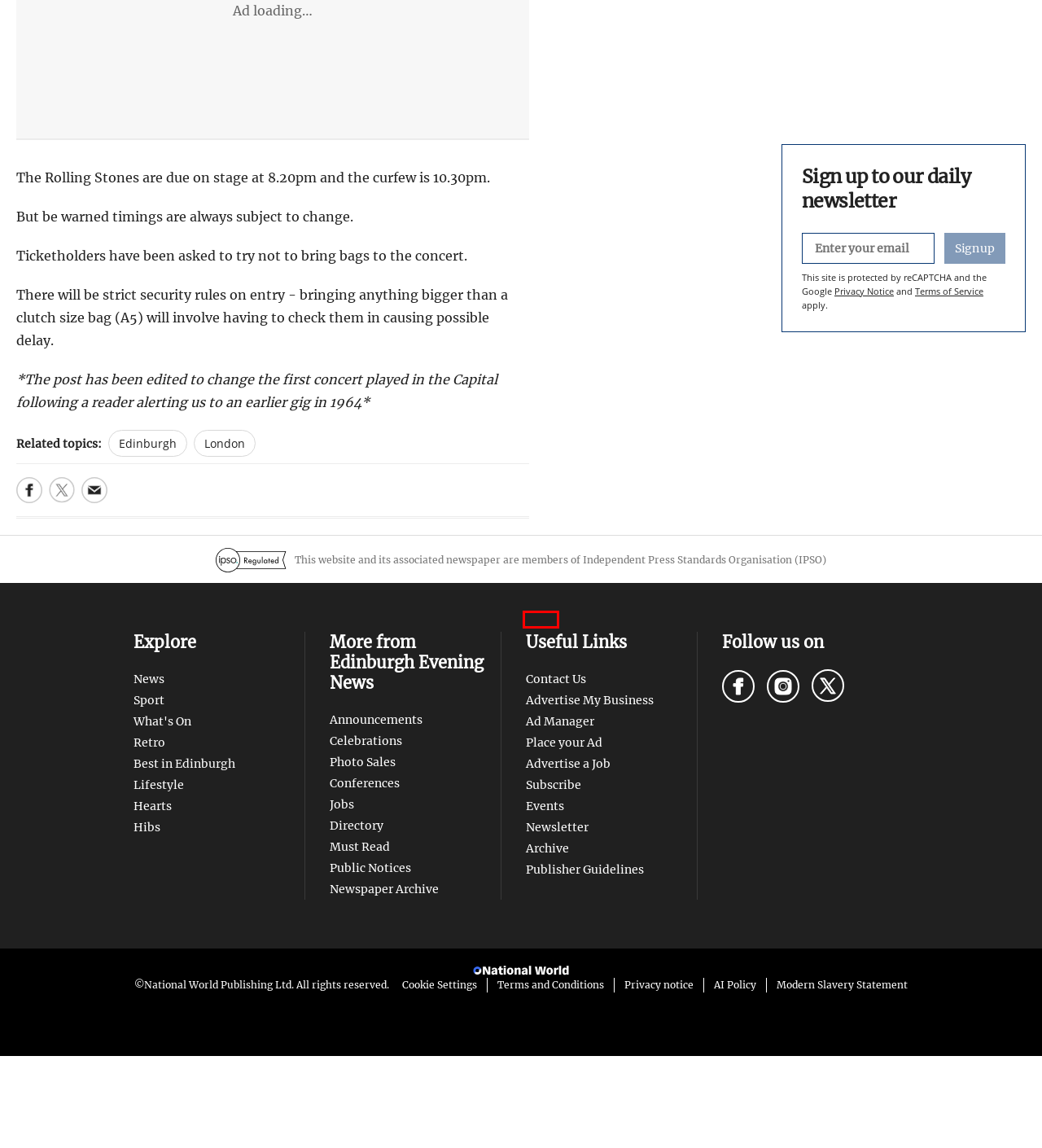You have a screenshot of a webpage with a red rectangle bounding box. Identify the best webpage description that corresponds to the new webpage after clicking the element within the red bounding box. Here are the candidates:
A. ConnectLocal | Advertise in Edinburgh
B. National World | Newsprints
C. Home | National World Events
D. Home | NationalWorld Celebrations
E. Welcome to the Edinburgh News business directory
F. National World Ad Manager
G. ConnectLocal | Self Serve
H. Scotsman Conferences

C